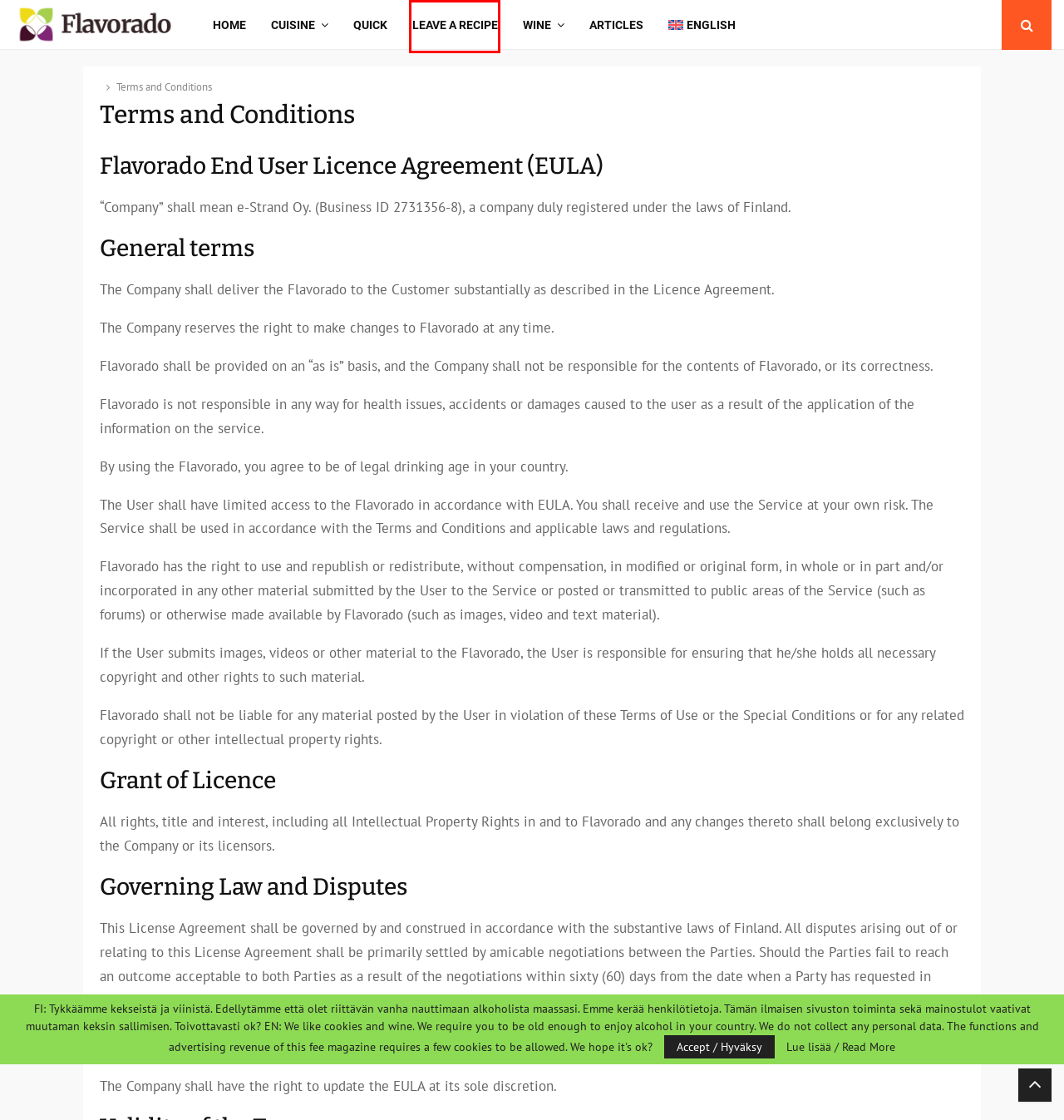You’re provided with a screenshot of a webpage that has a red bounding box around an element. Choose the best matching webpage description for the new page after clicking the element in the red box. The options are:
A. Cuisine Archives - Flavorado
B. Home - Flavorado
C. Quick Archives - Flavorado
D. Wine Archives - Flavorado
E. Articles Archives - Flavorado
F. Tietosuojaseloste - Flavorado
G. Long-simmered Kassler - Flavorado
H. Leave a recipe - Flavorado

H